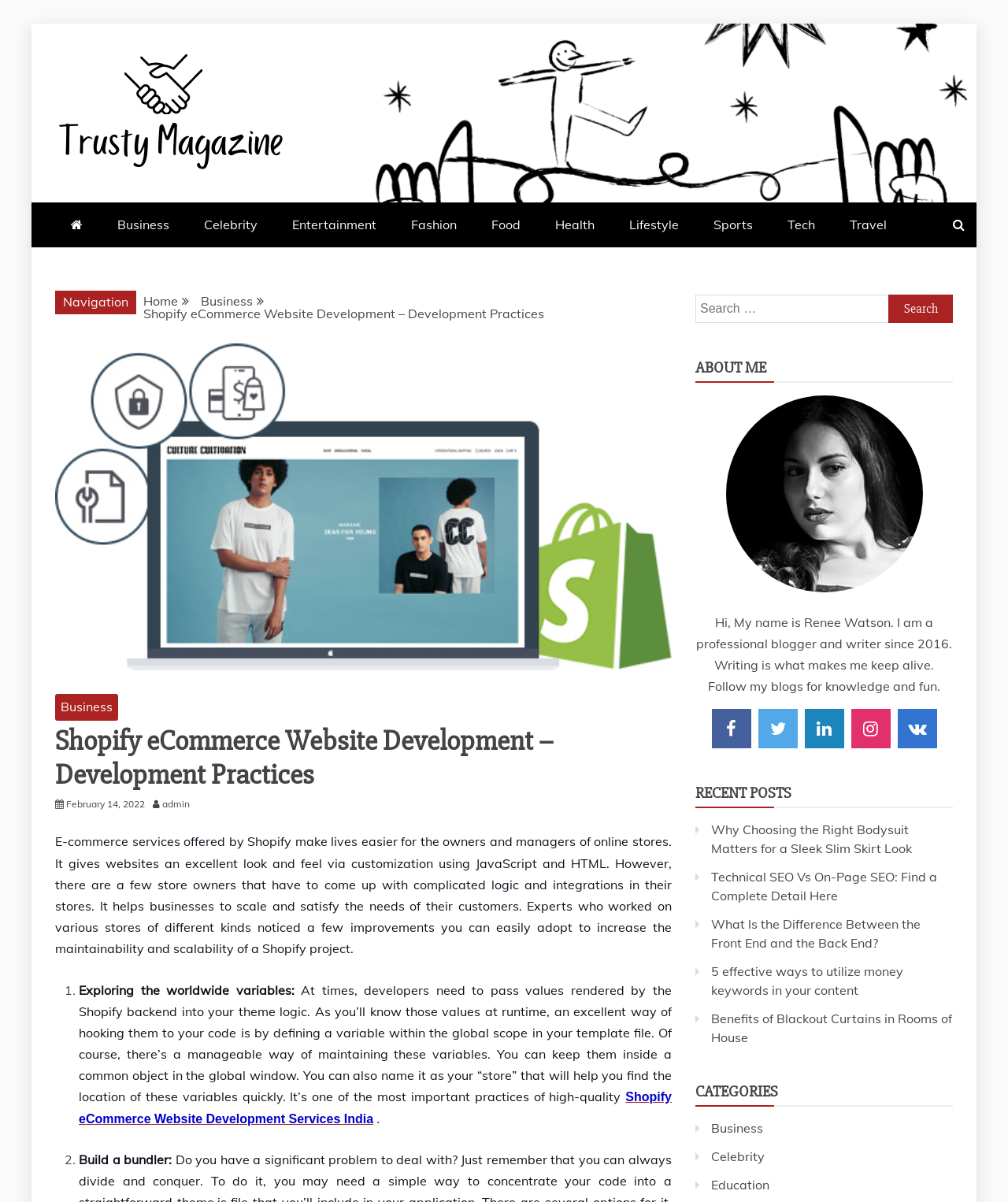Find and specify the bounding box coordinates that correspond to the clickable region for the instruction: "Click on the 'Business' category".

[0.101, 0.169, 0.184, 0.206]